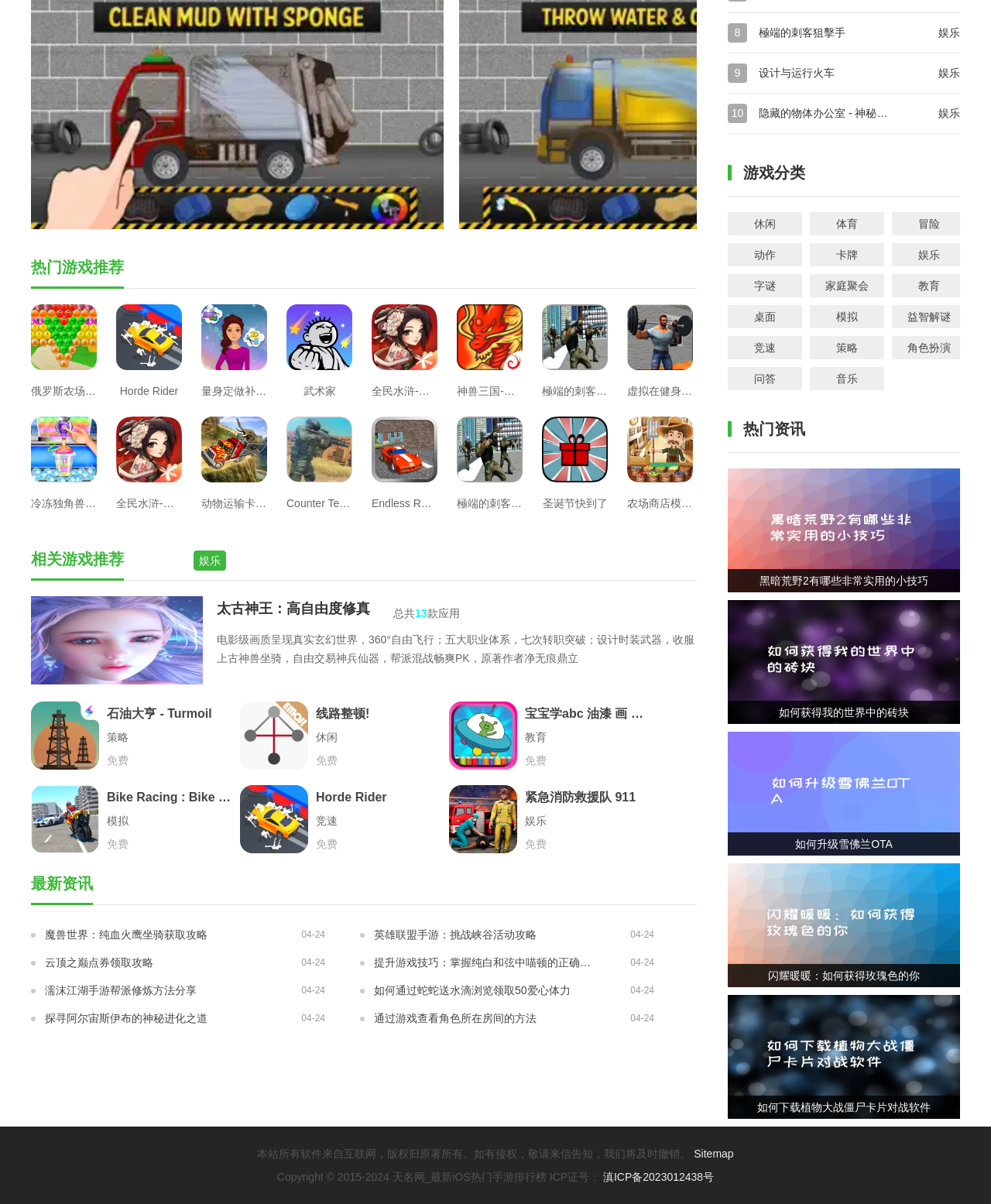Find the bounding box coordinates for the area you need to click to carry out the instruction: "Read the latest news about 魔兽世界：纯血火鹰坐骑获取攻略". The coordinates should be four float numbers between 0 and 1, indicated as [left, top, right, bottom].

[0.031, 0.765, 0.264, 0.788]